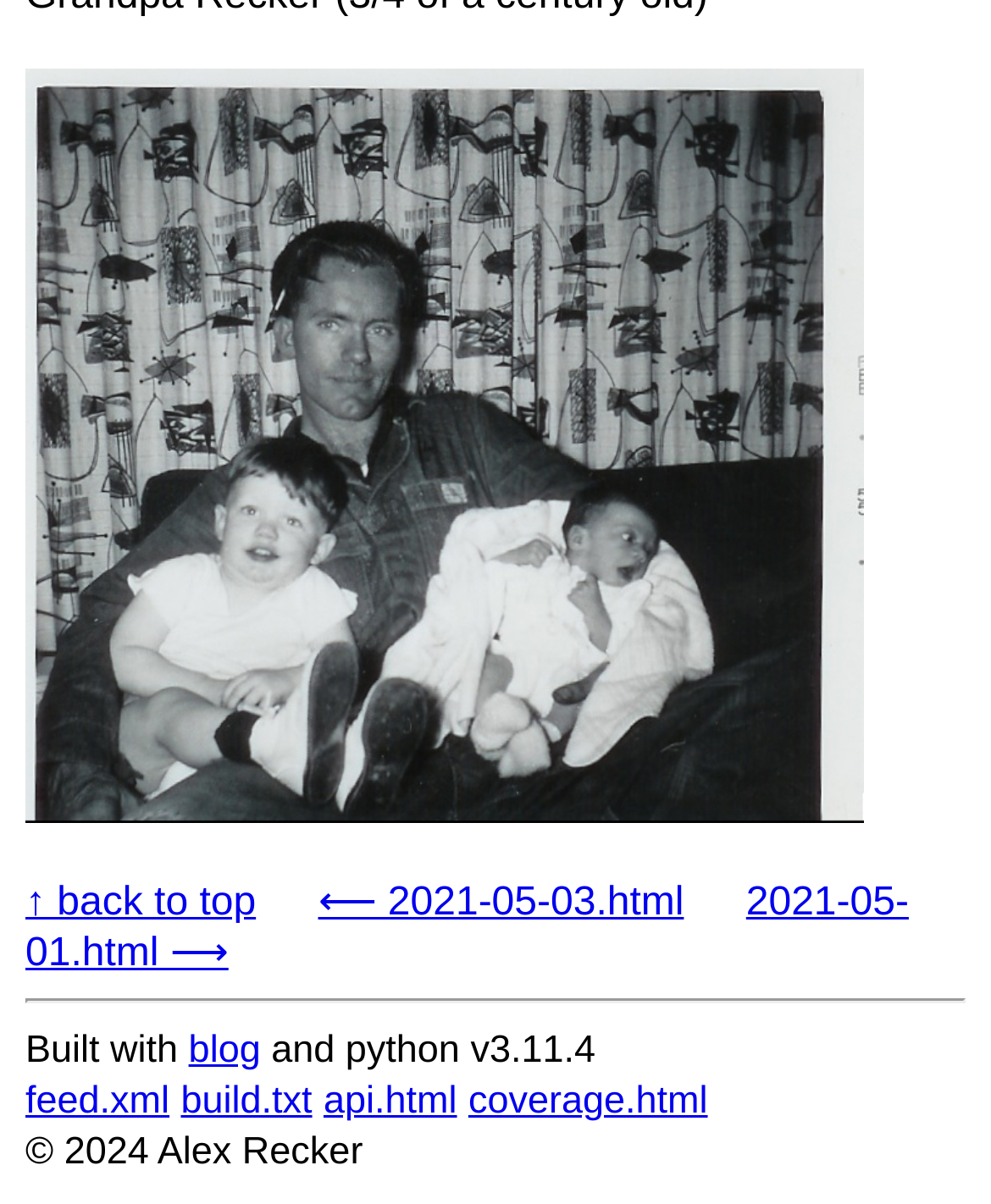What is the format of the feed link?
Please use the image to provide a one-word or short phrase answer.

xml